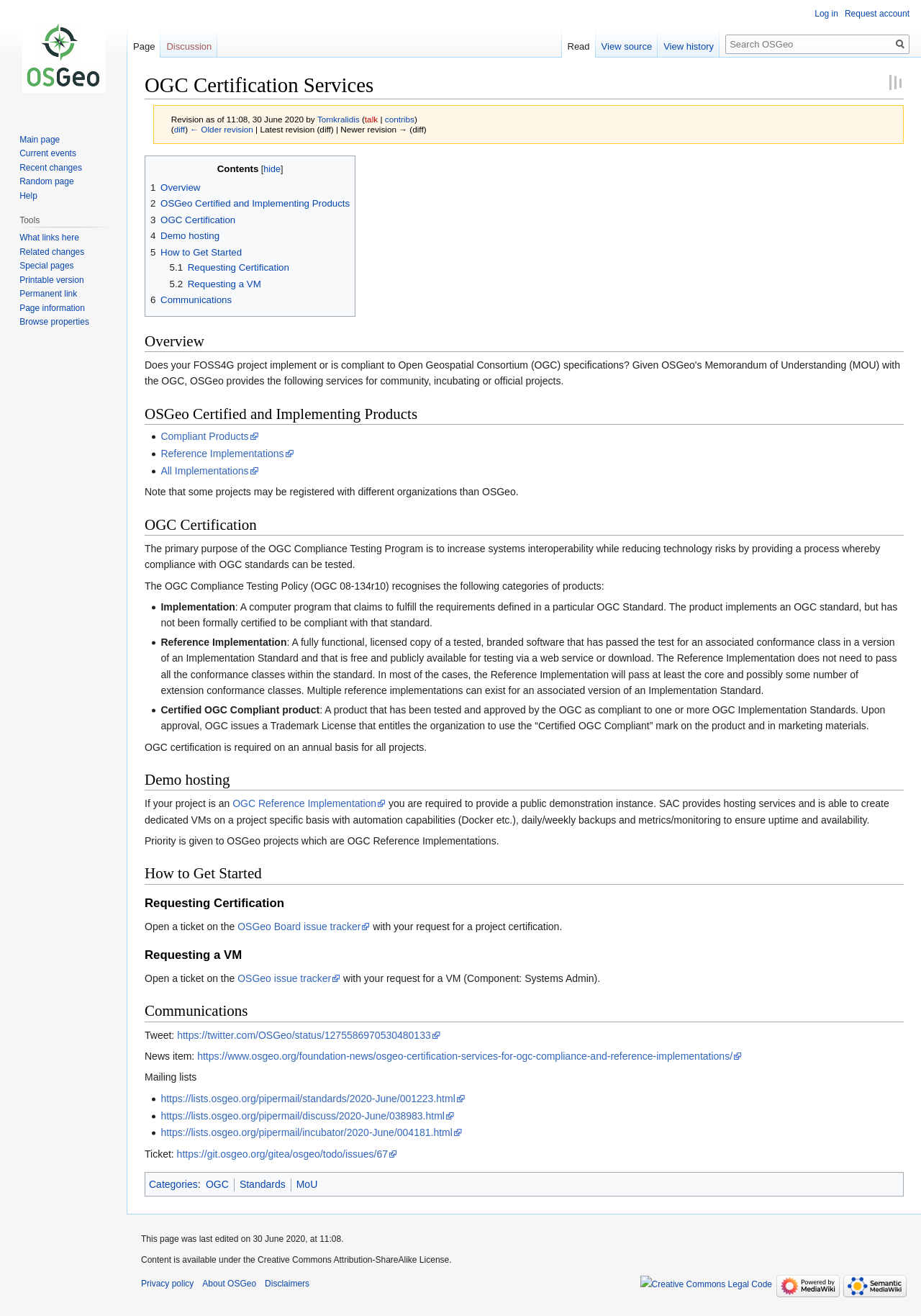Craft a detailed narrative of the webpage's structure and content.

The webpage is about OGC Certification Services provided by OSGeo. At the top, there is a heading "OGC Certification Services" followed by a revision note indicating the last update was on June 30, 2020. Below this, there are links to navigate to different sections of the page, including "Jump to navigation" and "Jump to search".

The main content of the page is divided into several sections, each with its own heading. The first section is "Contents", which provides a list of links to other sections on the page, including "Overview", "OSGeo Certified and Implementing Products", "OGC Certification", "Demo hosting", "How to Get Started", and "Communications".

The "Overview" section provides a brief introduction to the OGC Certification Services. The "OSGeo Certified and Implementing Products" section lists three types of products: Compliant Products, Reference Implementations, and All Implementations.

The "OGC Certification" section explains the primary purpose of the OGC Compliance Testing Program, which is to increase systems interoperability while reducing technology risks. It also describes the three categories of products that can be certified: Implementation, Reference Implementation, and Certified OGC Compliant product.

The "Demo hosting" section explains that if a project is an OGC Reference Implementation, it is required to provide a public demonstration instance, and SAC provides hosting services for this purpose.

The "How to Get Started" section provides instructions on how to request certification and a VM (Virtual Machine) for a project. It involves opening a ticket on the OSGeo Board issue tracker or the OSGeo issue tracker, respectively.

The "Communications" section provides links to various communication channels, including a tweet, a news item, mailing lists, and a ticket on the OSGeo issue tracker.

Throughout the page, there are various links to external resources, including web pages, issue trackers, and mailing lists.